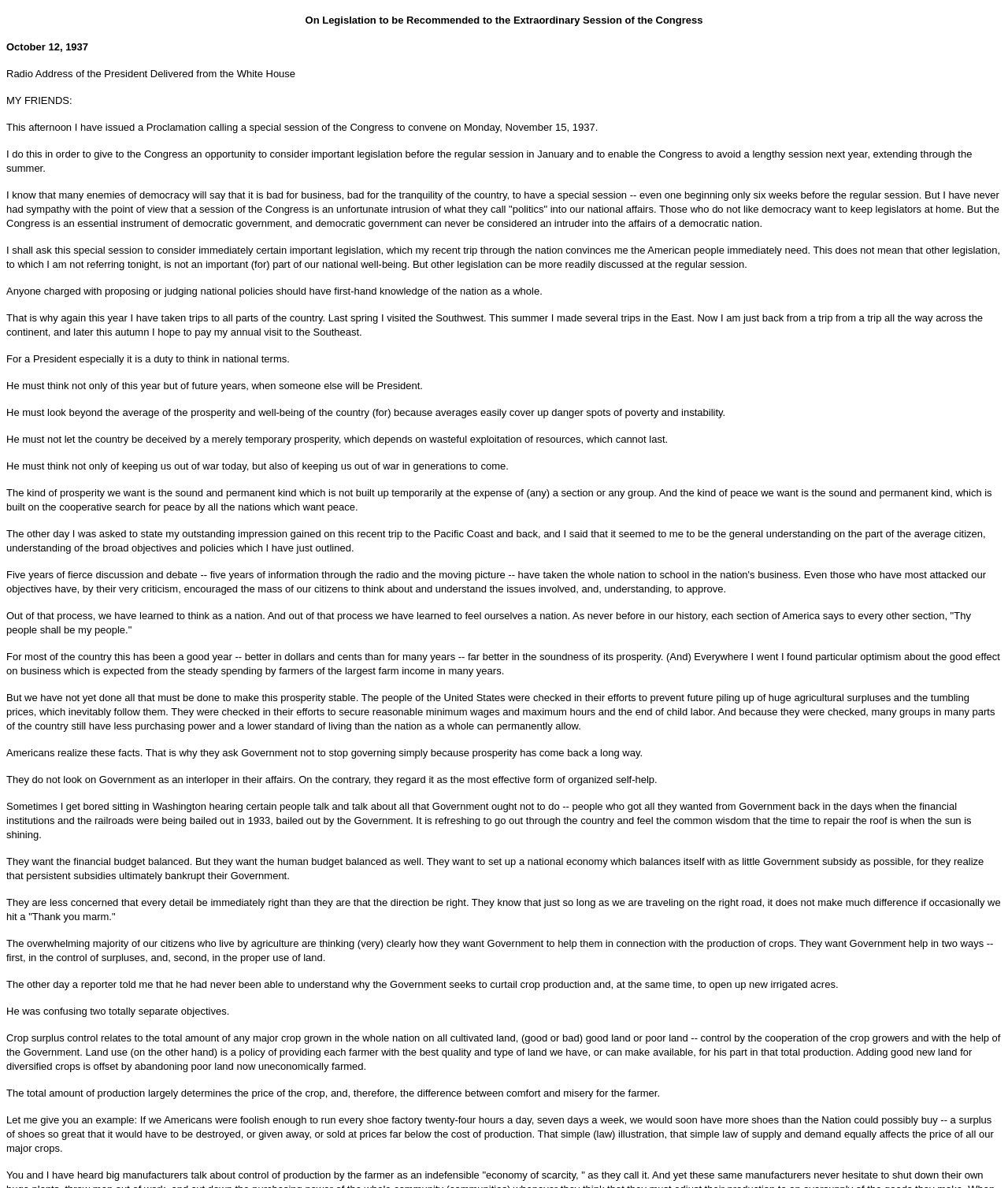Based on the image, give a detailed response to the question: Why is the special session of Congress necessary?

The President is calling a special session of Congress to consider important legislation that the American people need immediately. This is stated in the sentence 'I shall ask this special session to consider immediately certain important legislation, which my recent trip through the nation convinces me the American people immediately need.'